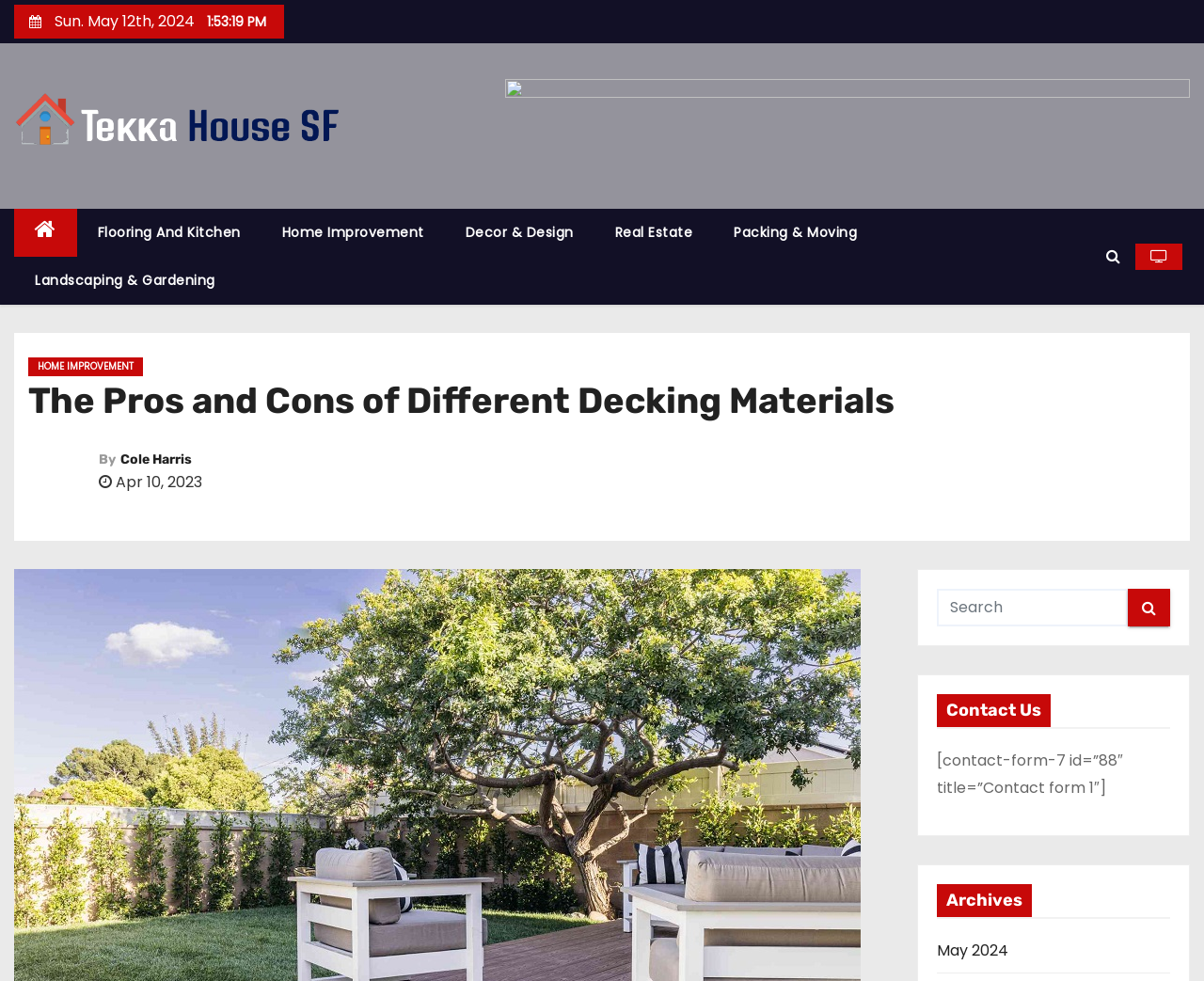What is the date of the article?
Based on the visual content, answer with a single word or a brief phrase.

Apr 10, 2023